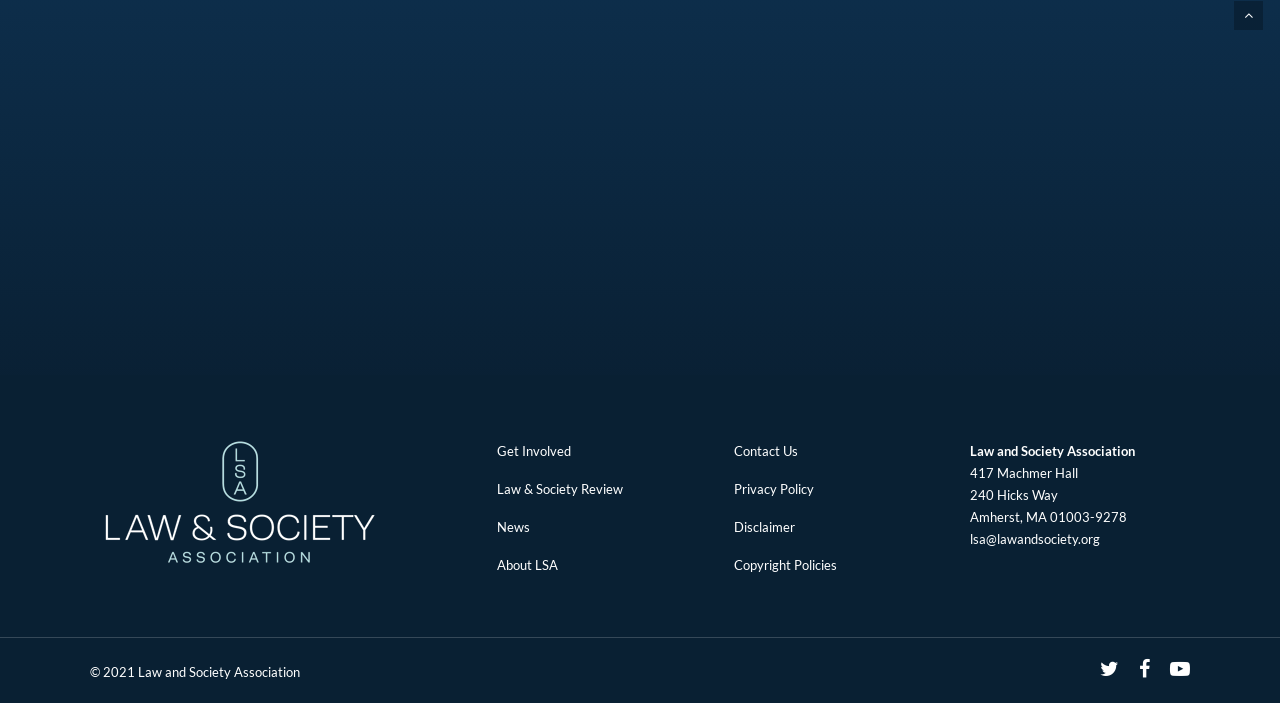What is the address of the organization?
Give a comprehensive and detailed explanation for the question.

I found the address by looking at the static text elements at the bottom of the page, which provide the address in multiple lines.